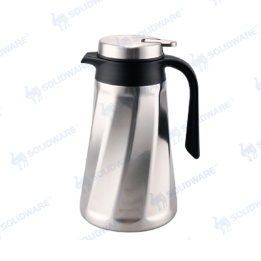Use a single word or phrase to answer the following:
What type of drinks can be served in this pitcher?

coffee, tea, or other drinks